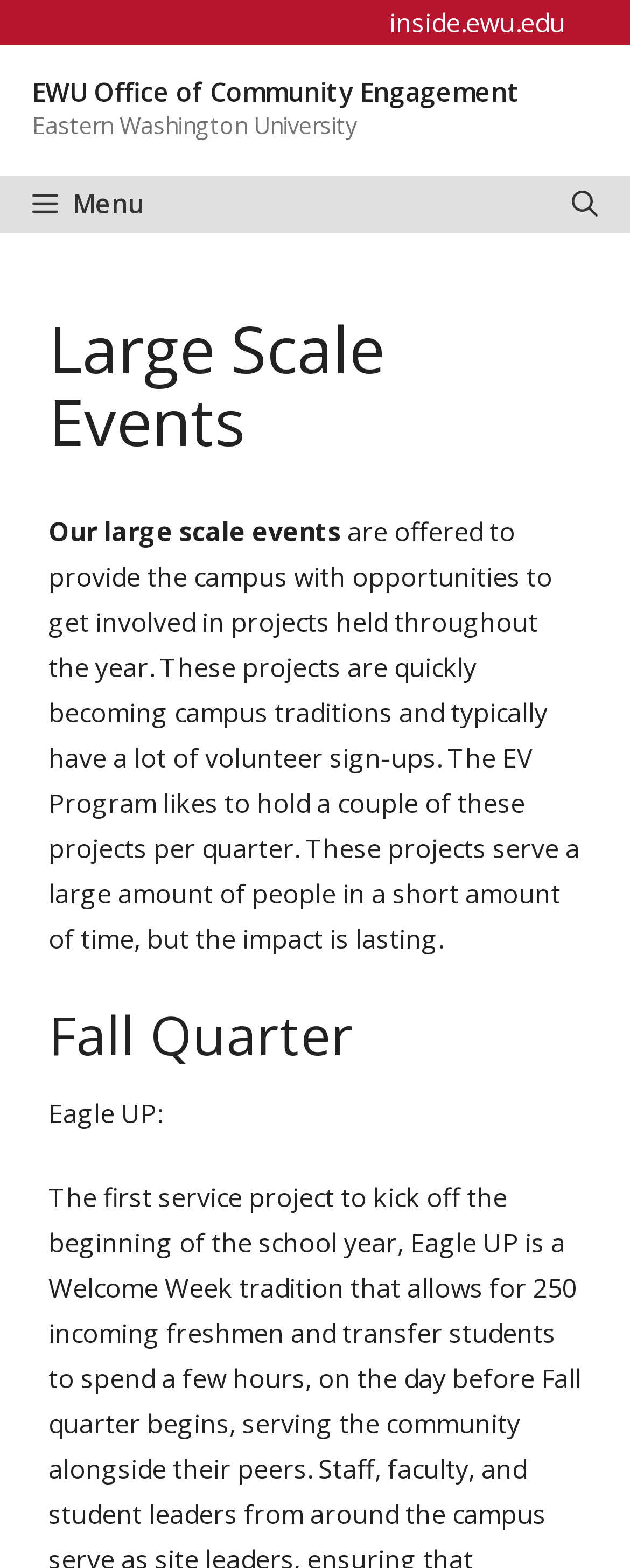Provide the bounding box coordinates for the UI element that is described as: "8".

None